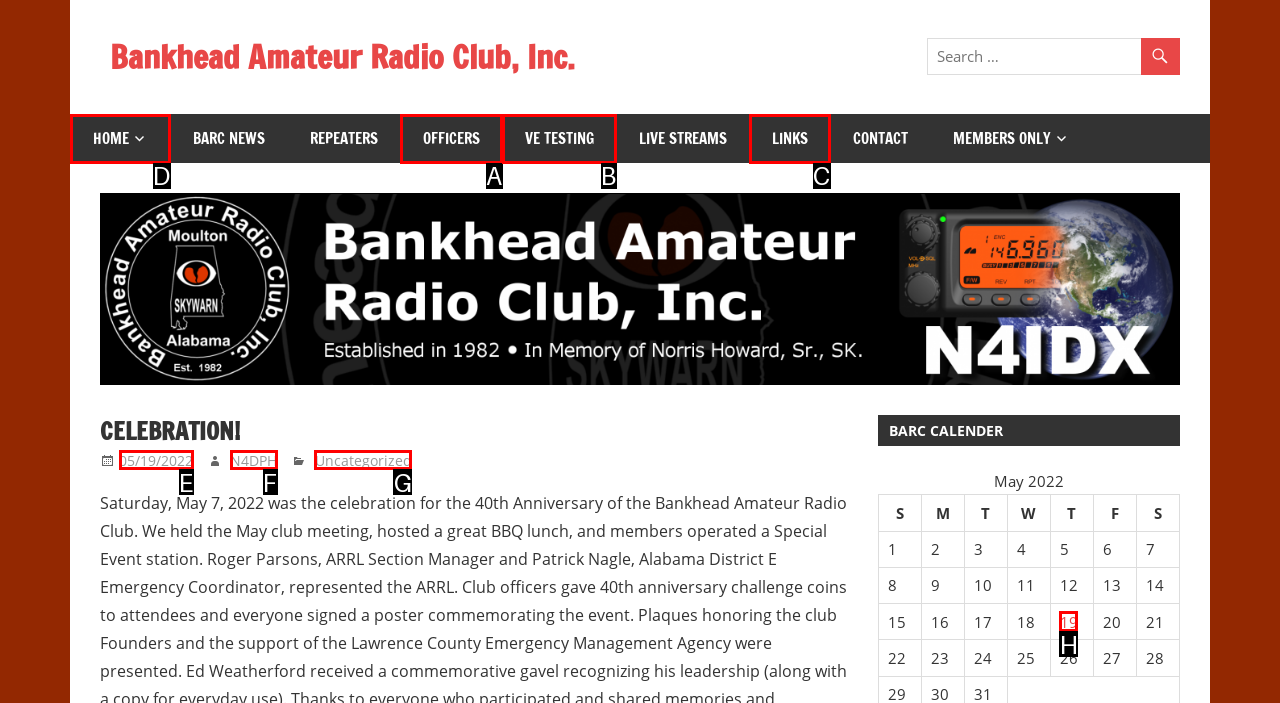Specify the letter of the UI element that should be clicked to achieve the following: Go to home page
Provide the corresponding letter from the choices given.

D